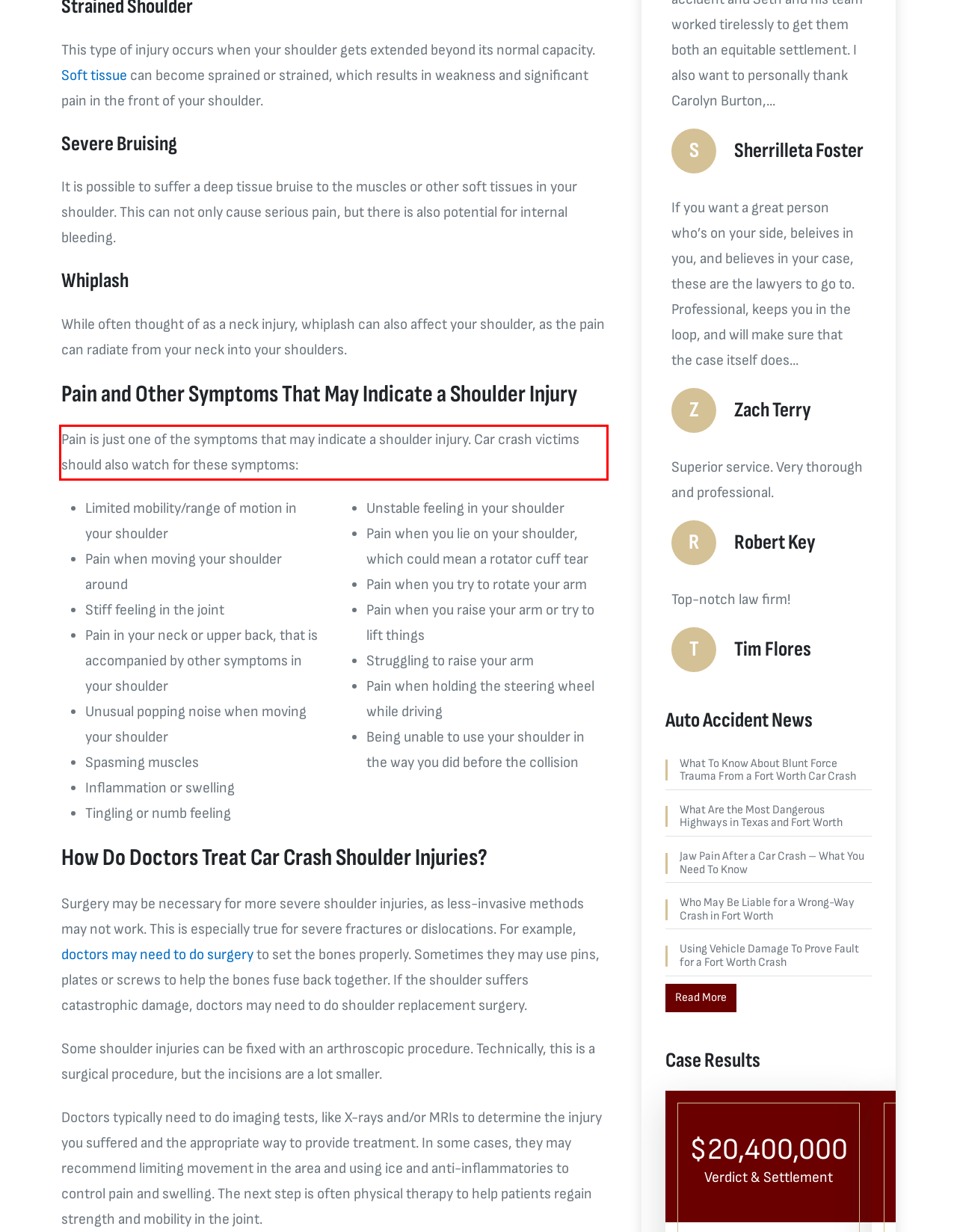You have a screenshot of a webpage with a red bounding box. Identify and extract the text content located inside the red bounding box.

Pain is just one of the symptoms that may indicate a shoulder injury. Car crash victims should also watch for these symptoms: